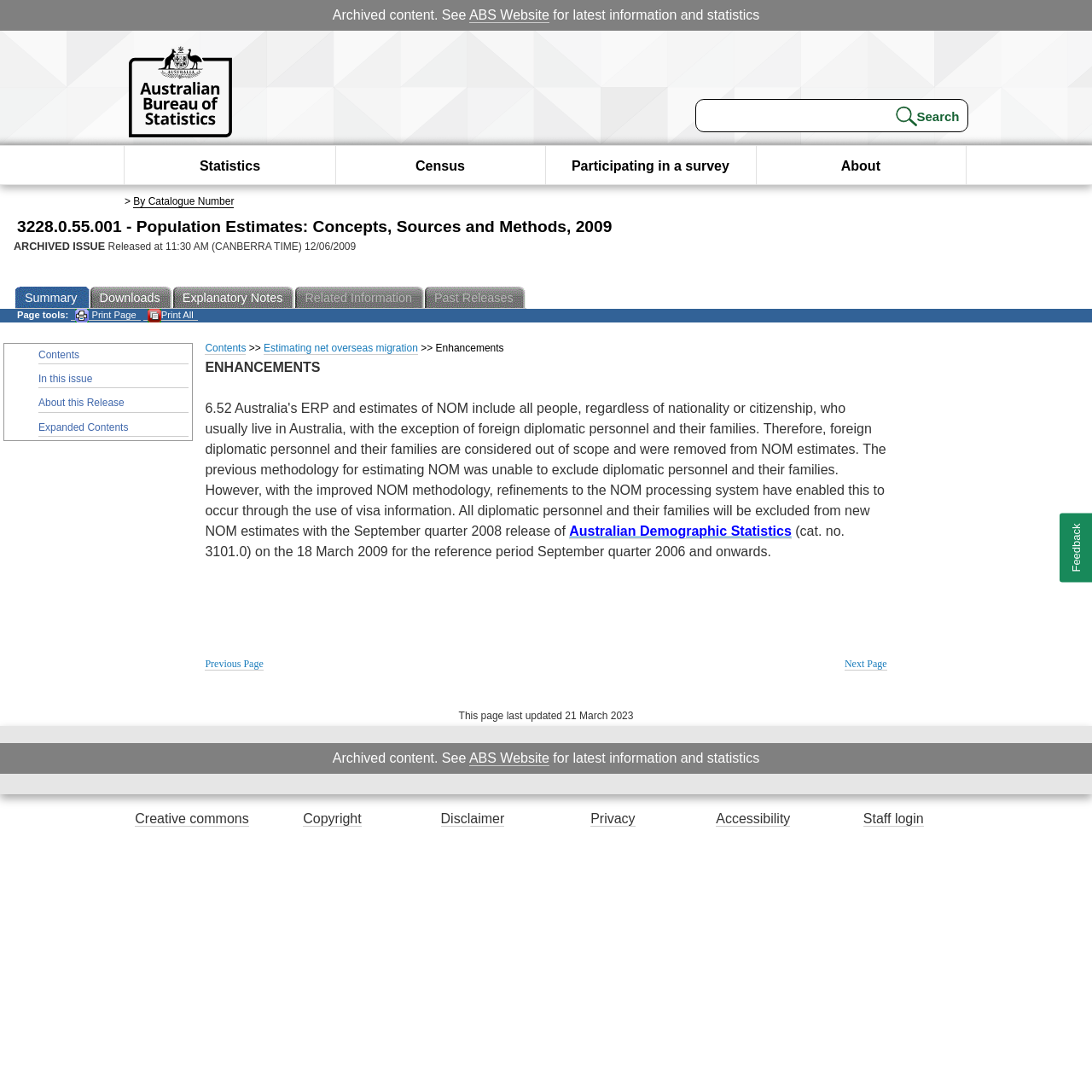What is the title of the webpage?
Refer to the image and offer an in-depth and detailed answer to the question.

The title of the webpage can be found at the top of the page, where it is displayed as '3228.0.55.001 - Population Estimates: Concepts, Sources and Methods, 2009'.